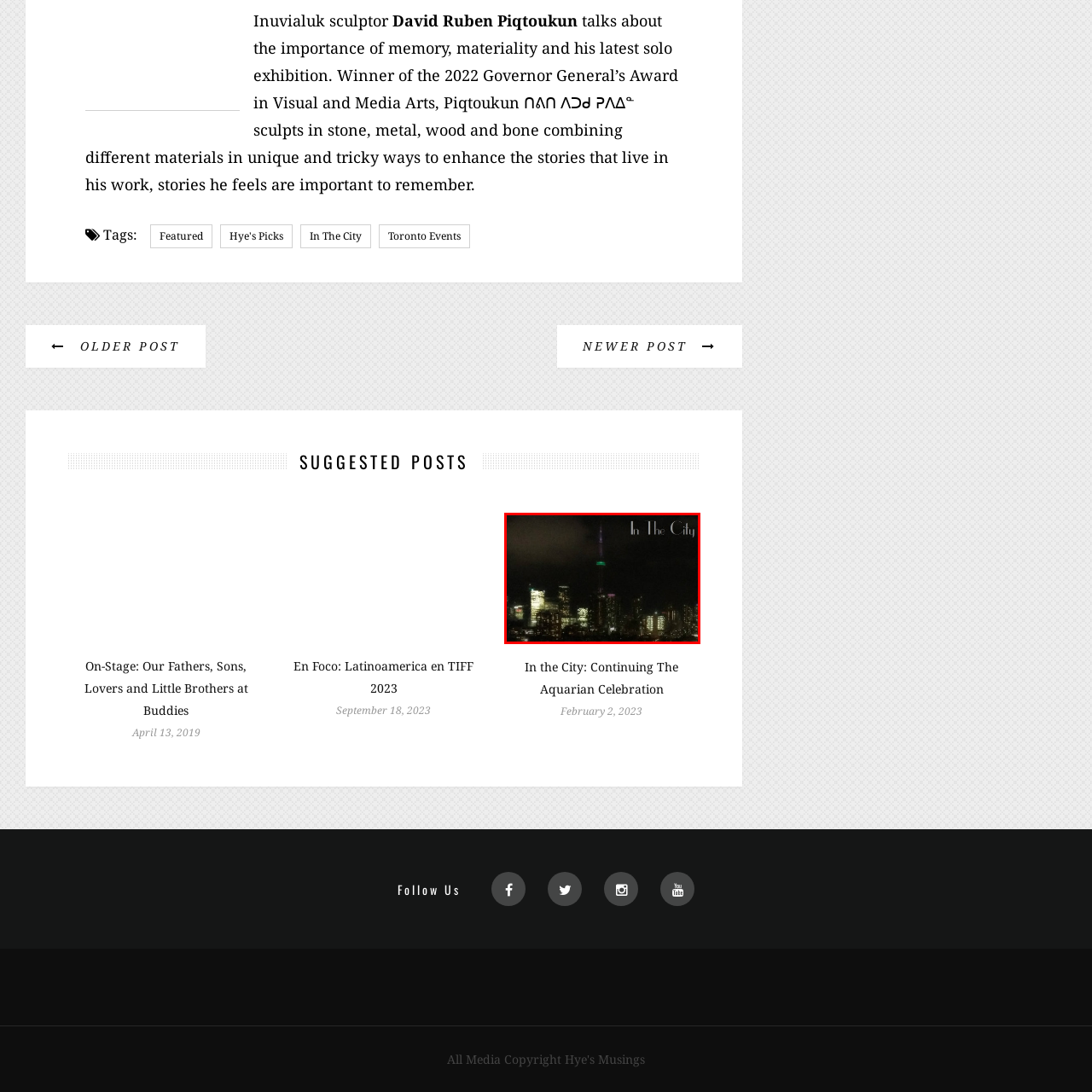Give an in-depth description of the image highlighted with the red boundary.

The image features a stunning night view of Toronto's skyline, prominently showcasing the CN Tower illuminated in vibrant colors of green and purple. The urban landscape is a dazzling display of city lights reflecting off modern skyscrapers and the surrounding buildings, showcasing the dynamic atmosphere of the city at night. The title "In The City" is artistically incorporated into the image, suggesting a focus on the cultural and urban experiences Toronto has to offer. This visual encapsulates the essence of Toronto as a lively hub of arts and culture, inviting viewers to explore the vibrant life within the city.